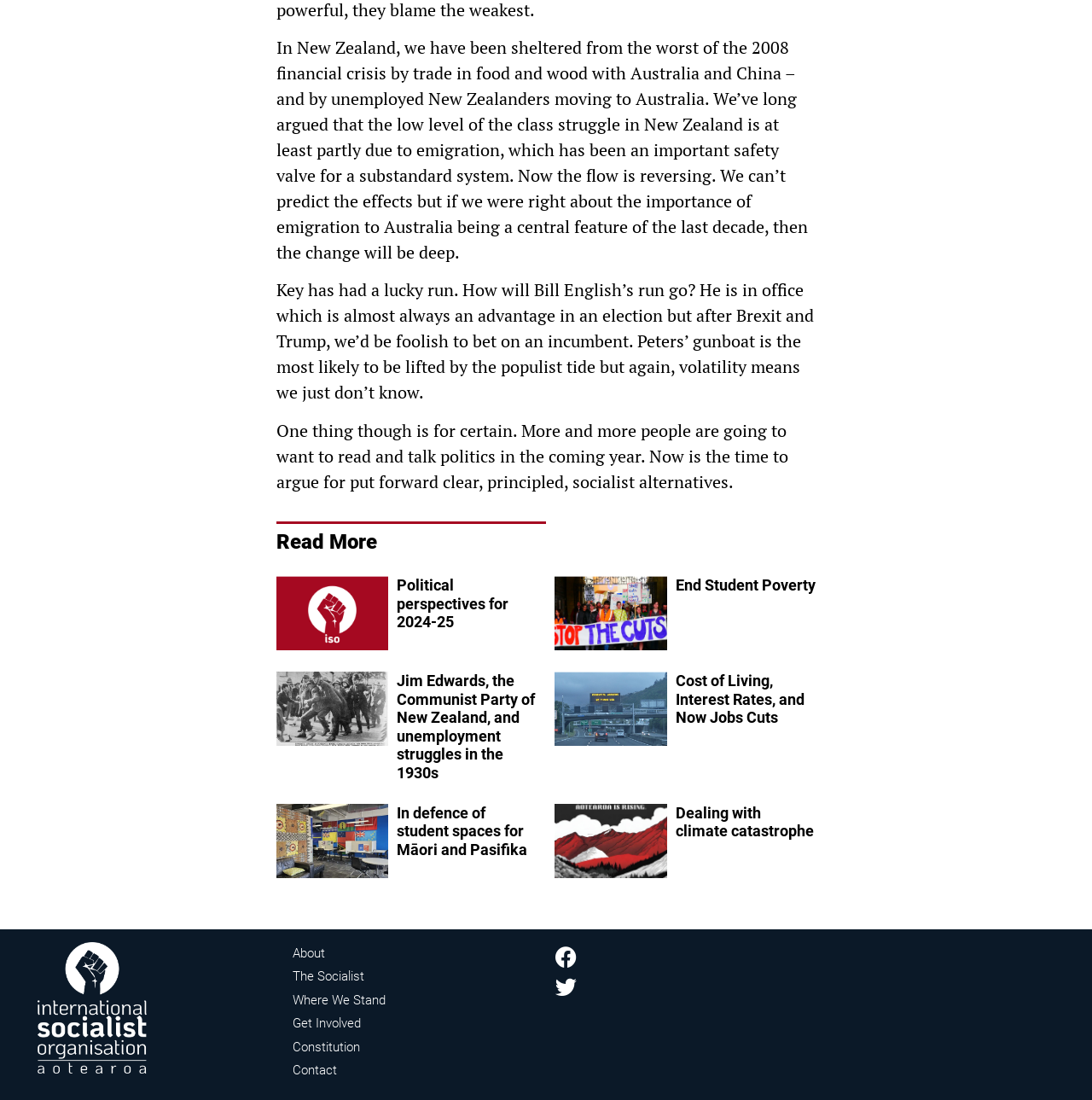Use a single word or phrase to answer the question: 
What is the main topic of this webpage?

Politics